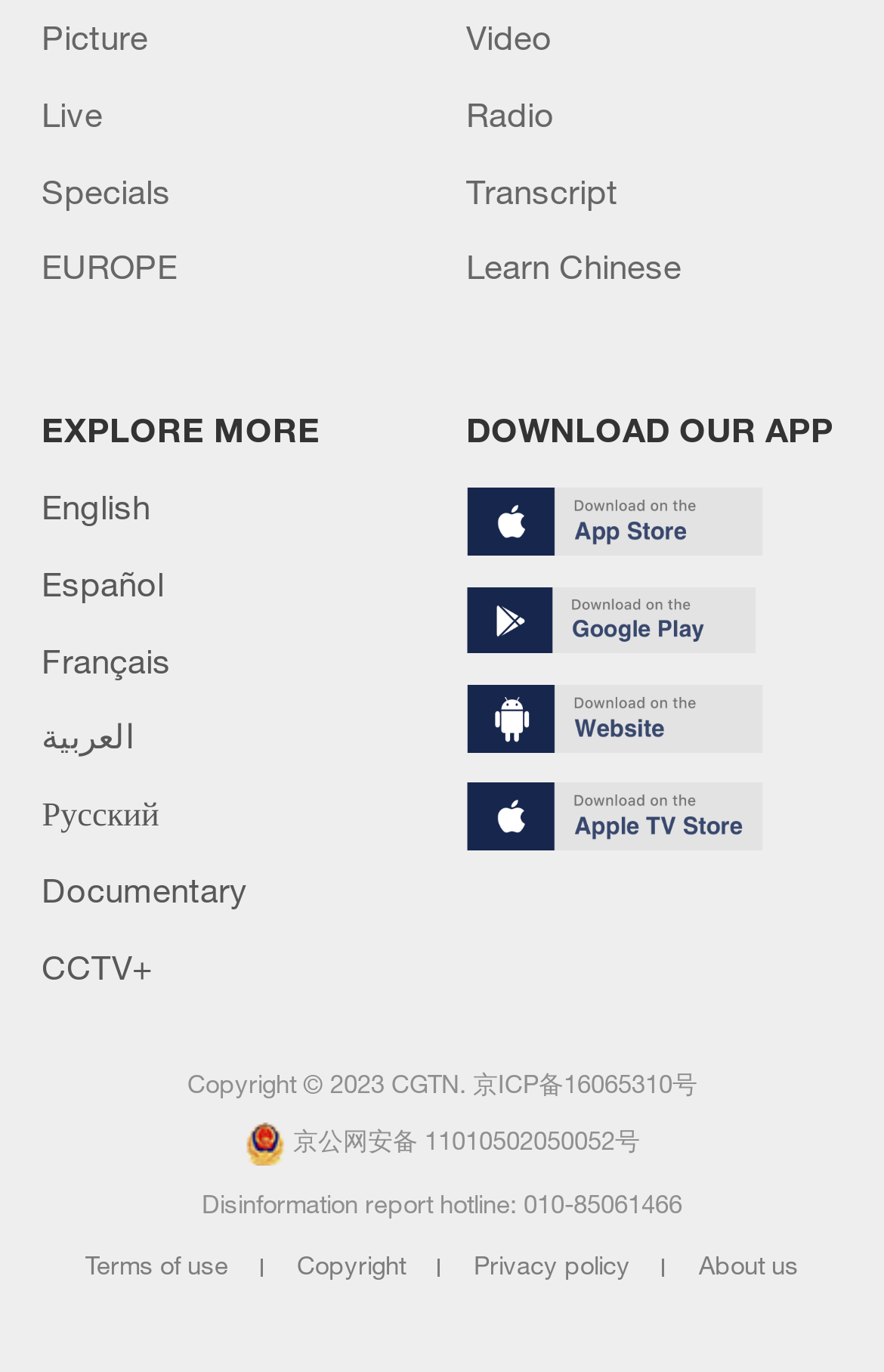Find the bounding box coordinates of the element you need to click on to perform this action: 'Read Frequently Asked Questions'. The coordinates should be represented by four float values between 0 and 1, in the format [left, top, right, bottom].

None